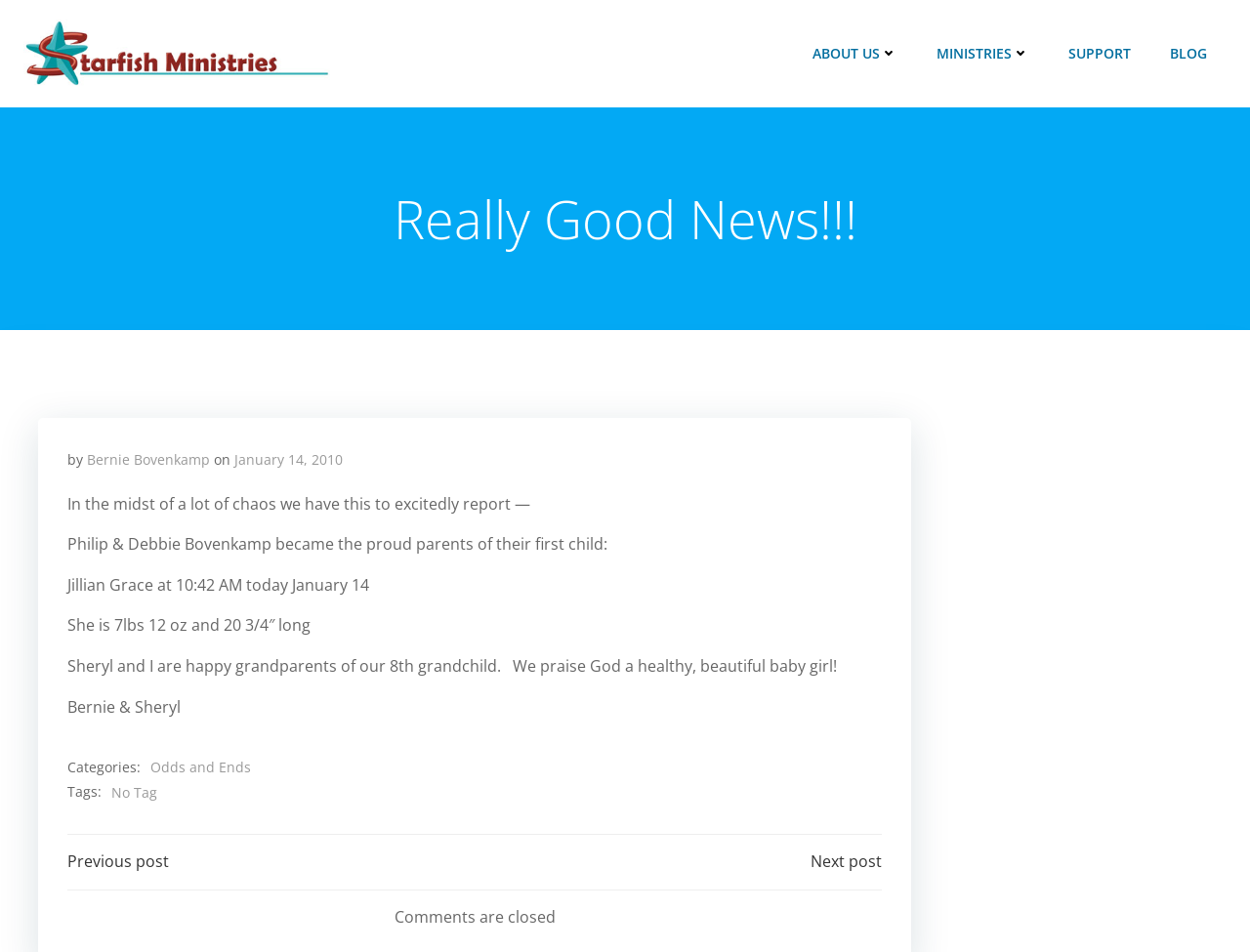Point out the bounding box coordinates of the section to click in order to follow this instruction: "view the post navigation".

[0.054, 0.893, 0.38, 0.919]